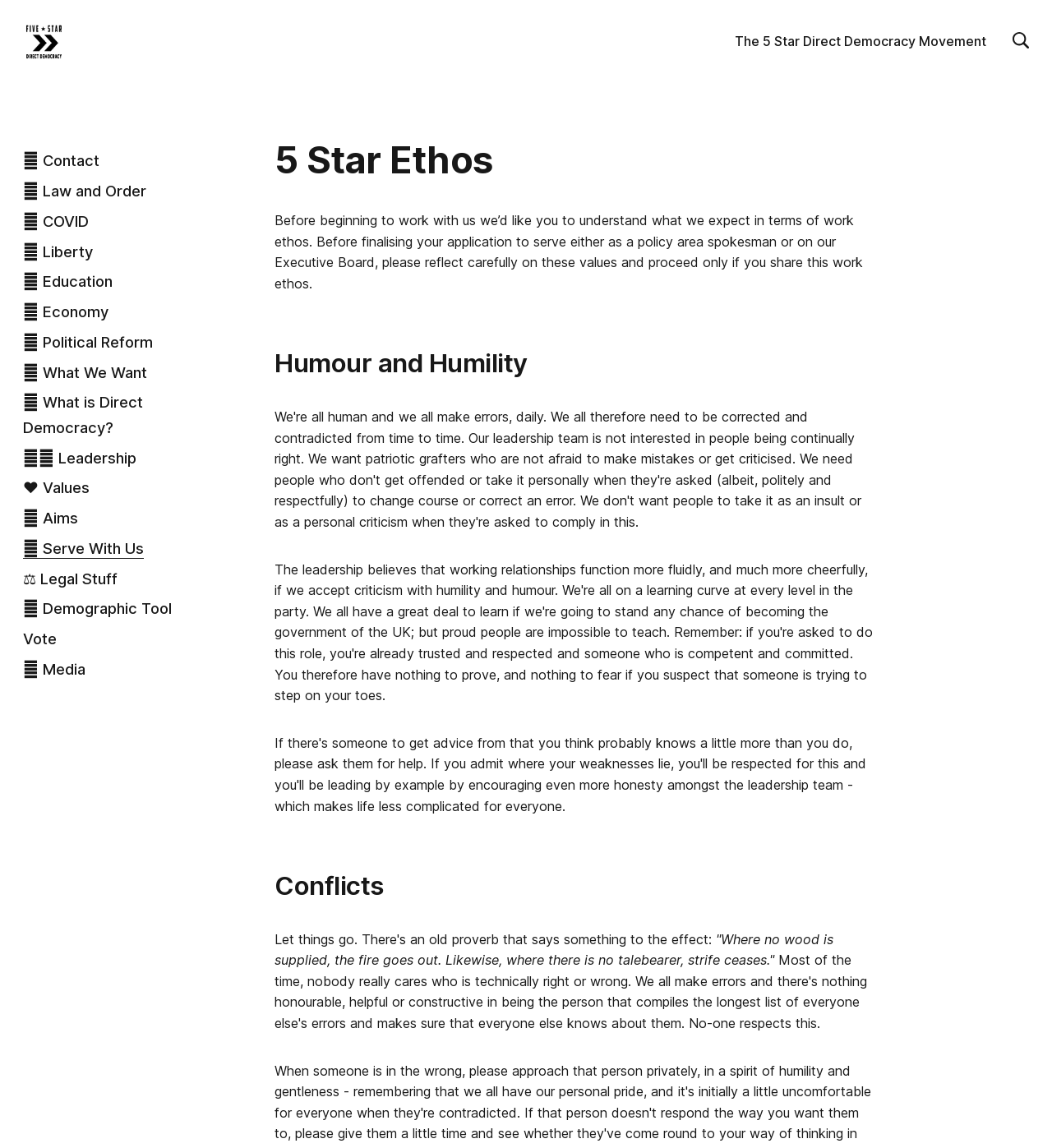Identify the bounding box for the UI element specified in this description: "📰 Media". The coordinates must be four float numbers between 0 and 1, formatted as [left, top, right, bottom].

[0.022, 0.573, 0.081, 0.592]